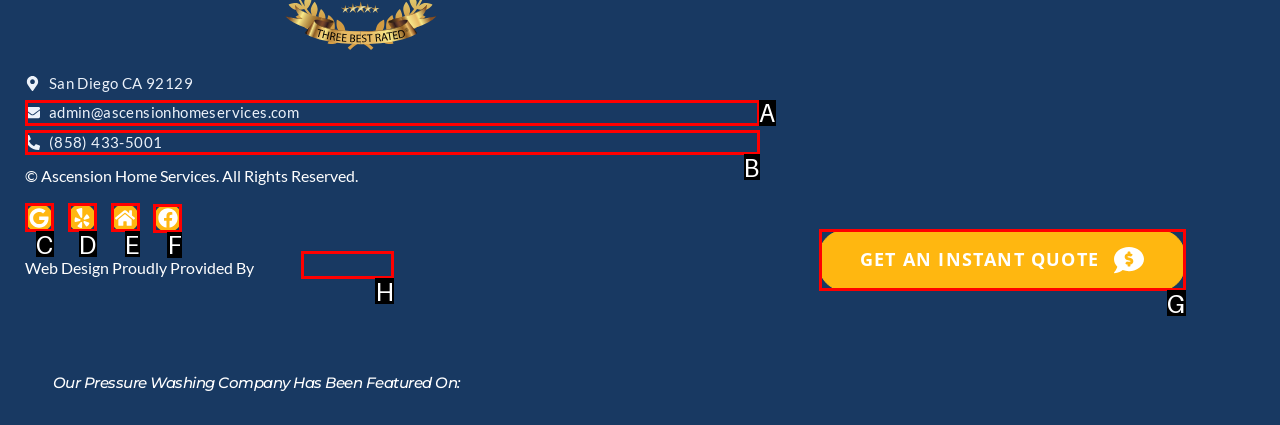What option should I click on to execute the task: Visit the Facebook page? Give the letter from the available choices.

F